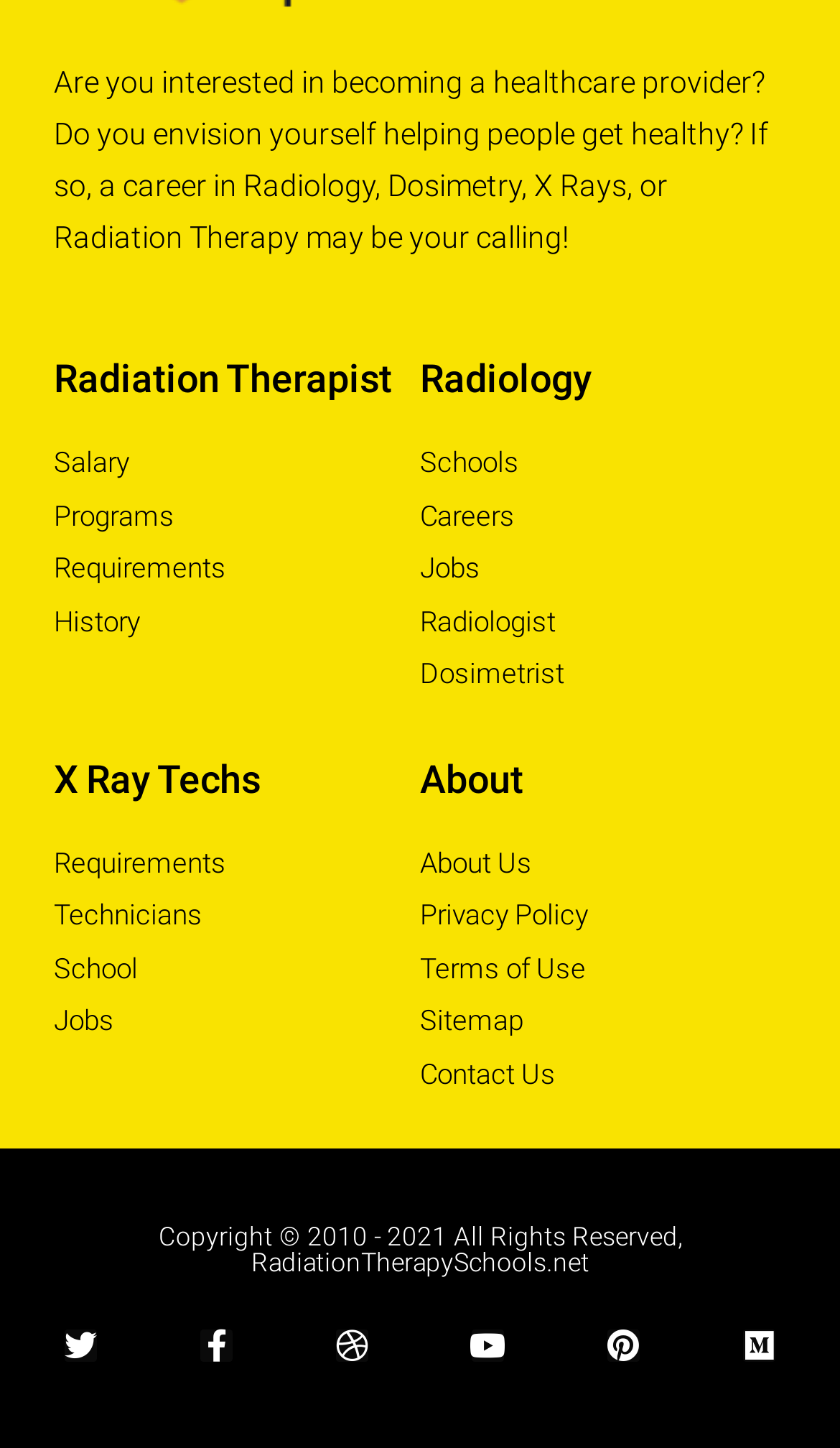How many headings are there on the webpage?
Answer the question with a single word or phrase, referring to the image.

4